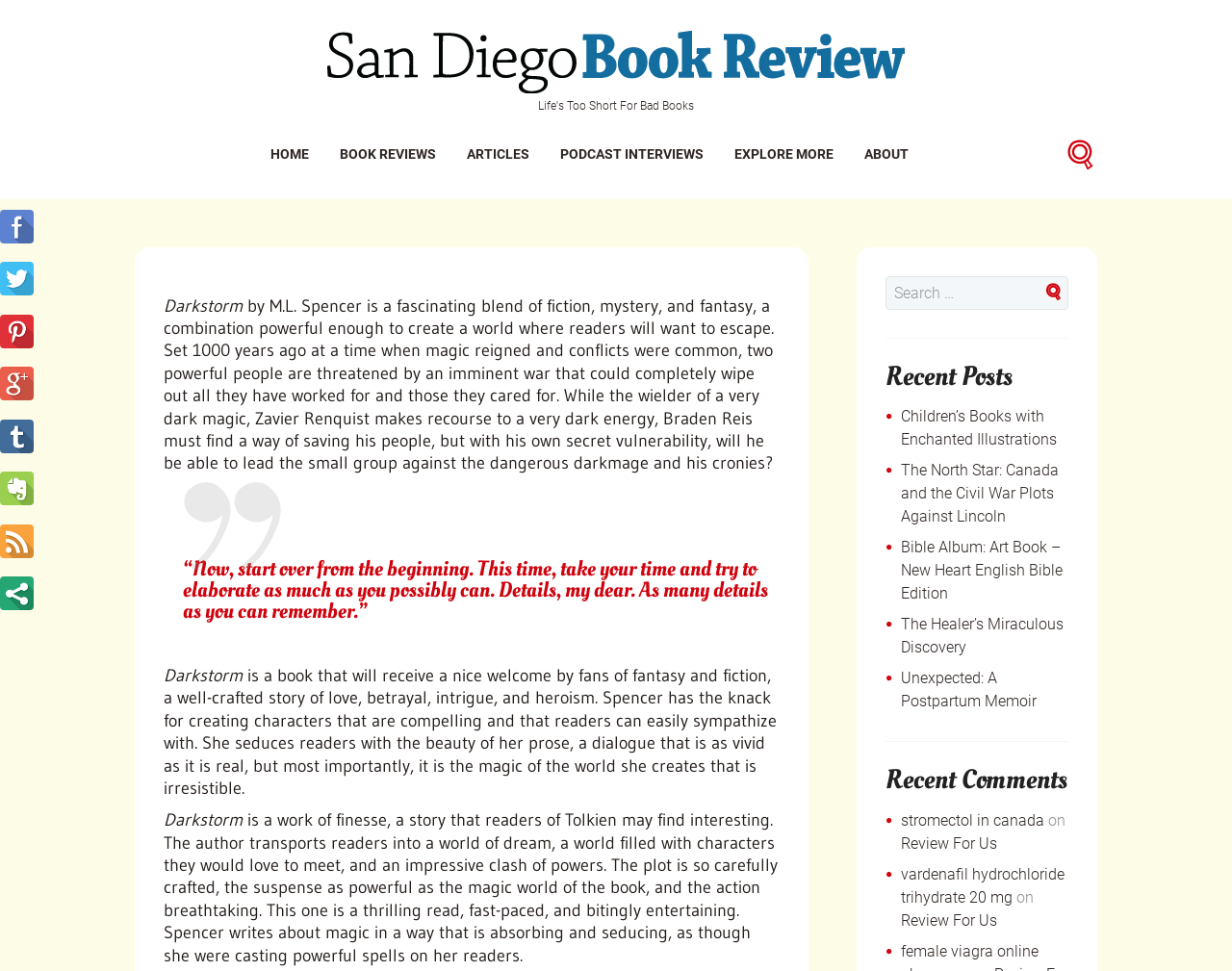Please specify the bounding box coordinates for the clickable region that will help you carry out the instruction: "Click on 'HOME'".

[0.208, 0.137, 0.261, 0.179]